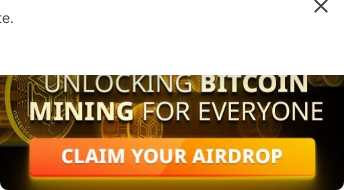What is the color of the button?
Using the details from the image, give an elaborate explanation to answer the question.

The caption describes the button as 'bright, orange' which indicates its color.